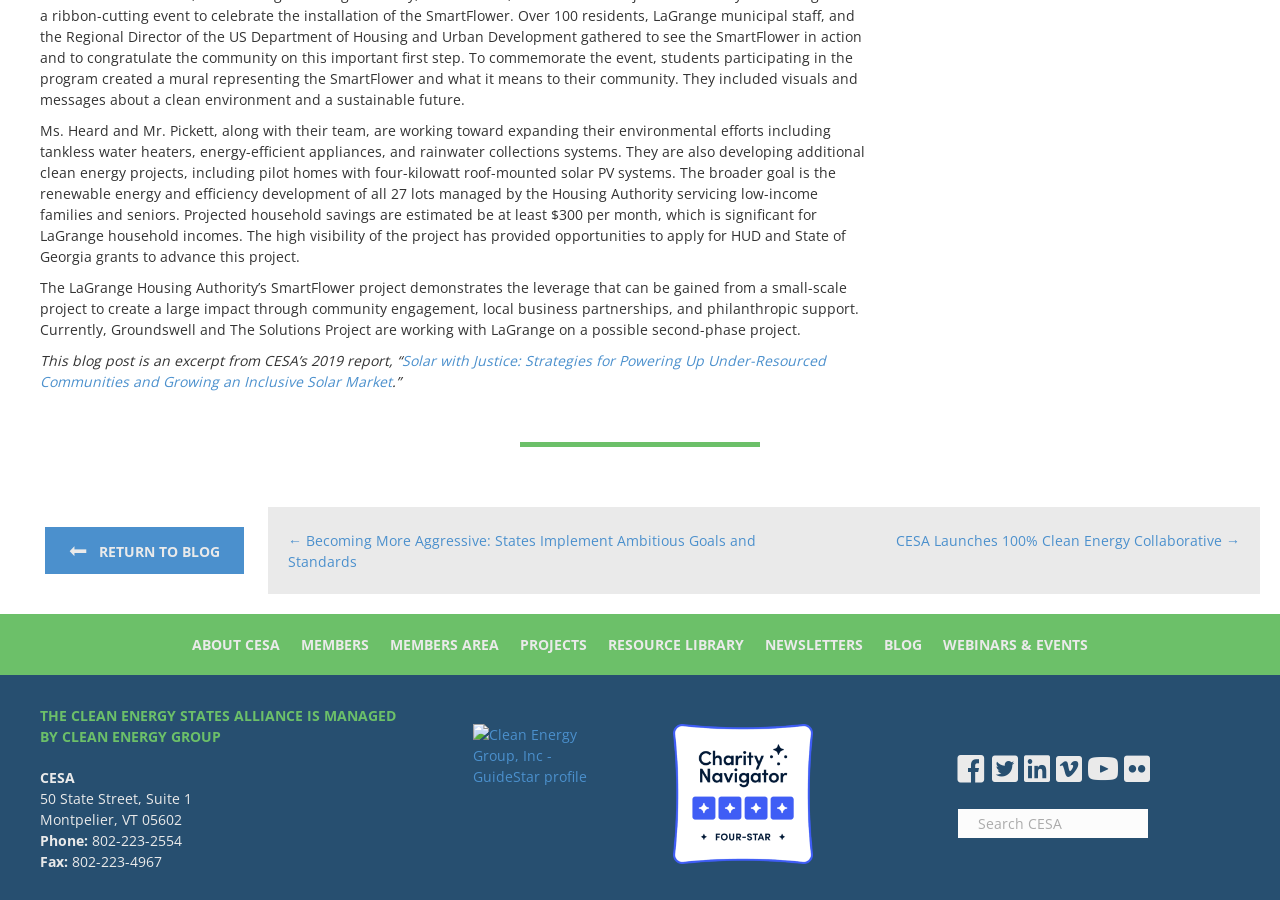Determine the bounding box coordinates of the clickable element to complete this instruction: "Click on 'Solar with Justice: Strategies for Powering Up Under-Resourced Communities and Growing an Inclusive Solar Market'". Provide the coordinates in the format of four float numbers between 0 and 1, [left, top, right, bottom].

[0.031, 0.39, 0.645, 0.435]